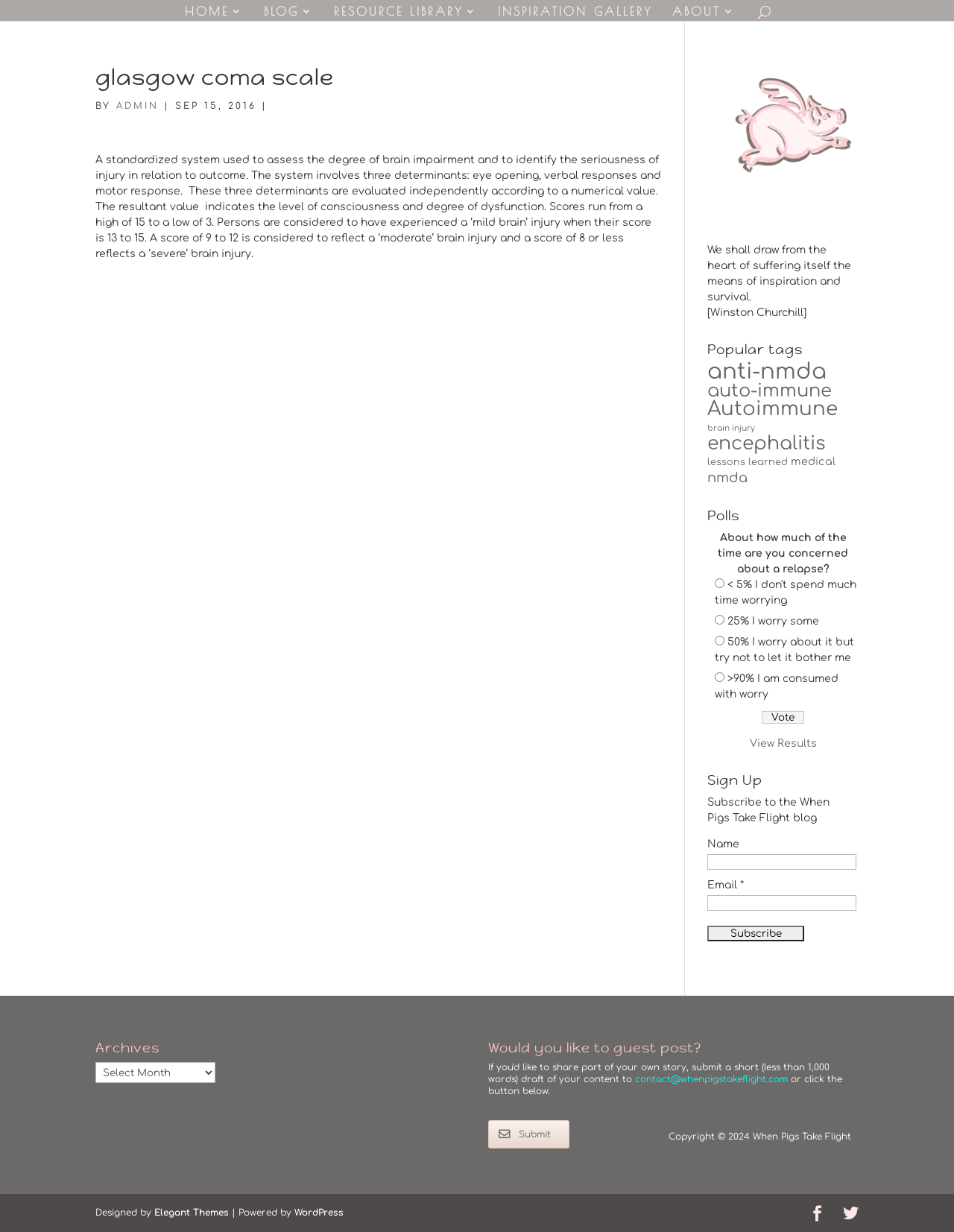Respond concisely with one word or phrase to the following query:
What is the name of the blog?

When Pigs Take Flight